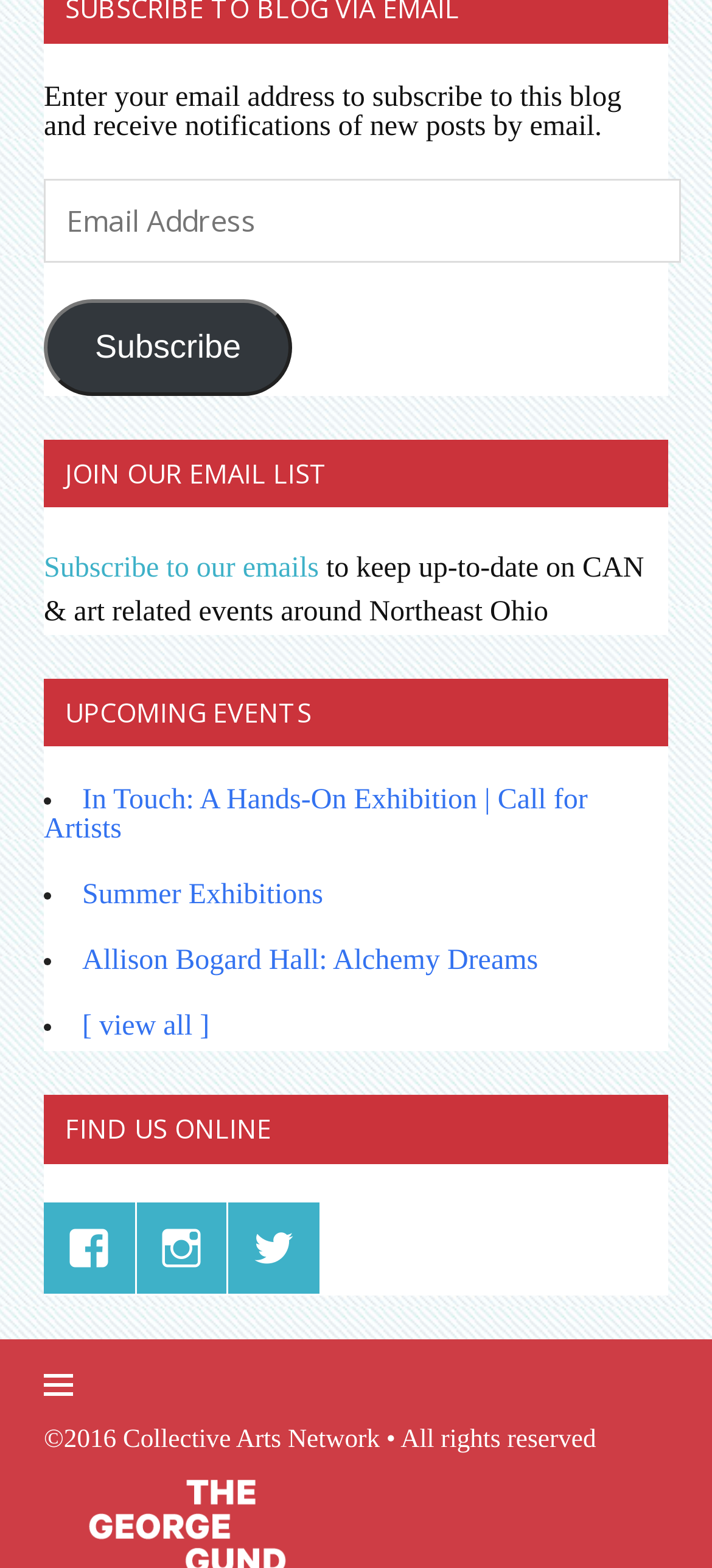What is the purpose of the email address field?
Provide a detailed and well-explained answer to the question.

The email address field is used to subscribe to the blog and receive notifications of new posts by email, as indicated by the static text 'Enter your email address to subscribe to this blog and receive notifications of new posts by email.'